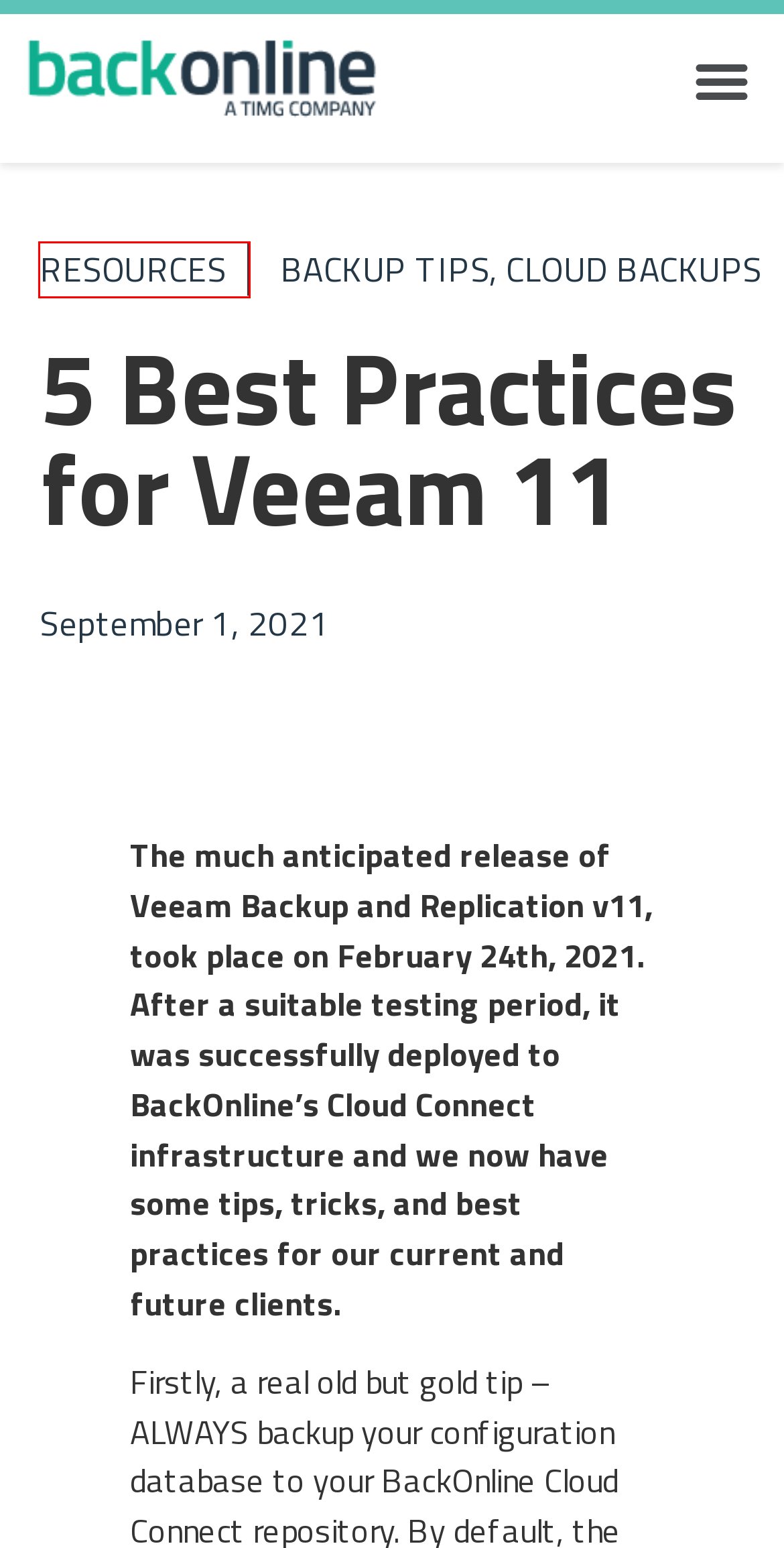You have a screenshot of a webpage with a red bounding box around an element. Choose the best matching webpage description that would appear after clicking the highlighted element. Here are the candidates:
A. Cloud Backups | BackOnline
B. Cloud Backup Recovery For Small Business | BackOnline
C. Backup Tips | BackOnline
D. Small Business Backup Resources & Information | BackOnline
E. Online Backup Reseller Program for IT Resellers | BackOnline
F. BackOnline | Online Backups - Sydney, Brisbane, Melbourne & Perth
G. Contact Us | BackOnline
H. Online Backup Technical Information | BackOnline

D